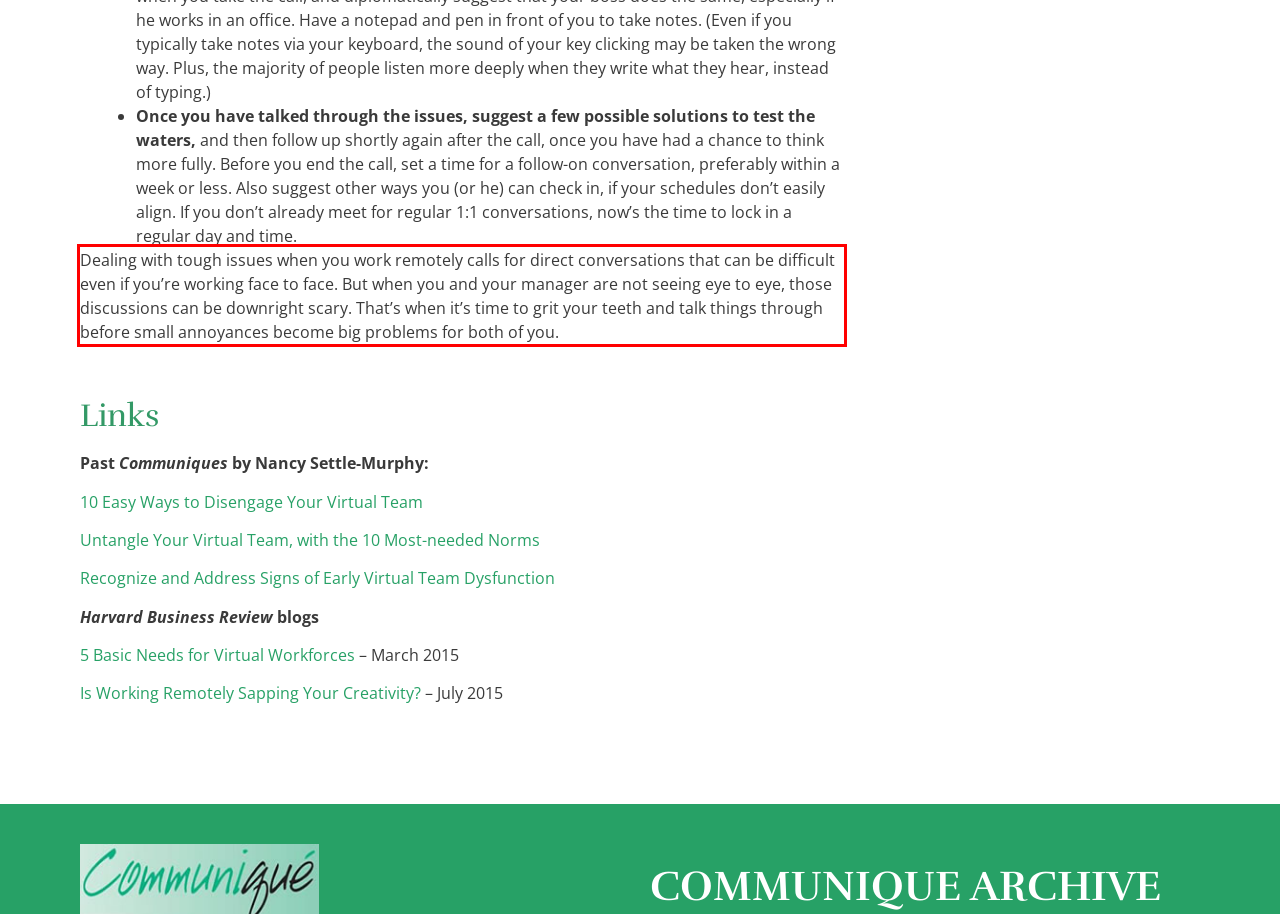Using the provided webpage screenshot, recognize the text content in the area marked by the red bounding box.

Dealing with tough issues when you work remotely calls for direct conversations that can be difficult even if you’re working face to face. But when you and your manager are not seeing eye to eye, those discussions can be downright scary. That’s when it’s time to grit your teeth and talk things through before small annoyances become big problems for both of you.